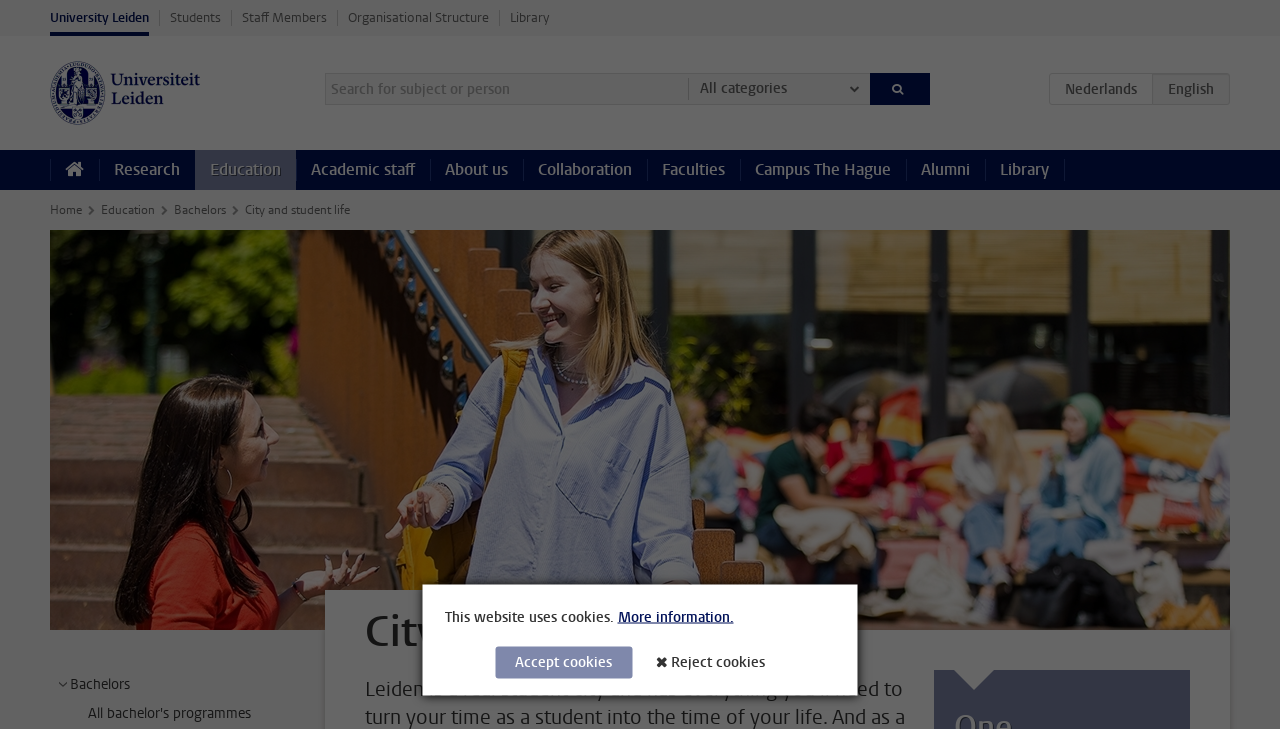Please provide the bounding box coordinate of the region that matches the element description: All bachelor's programmes. Coordinates should be in the format (top-left x, top-left y, bottom-right x, bottom-right y) and all values should be between 0 and 1.

[0.069, 0.966, 0.196, 0.992]